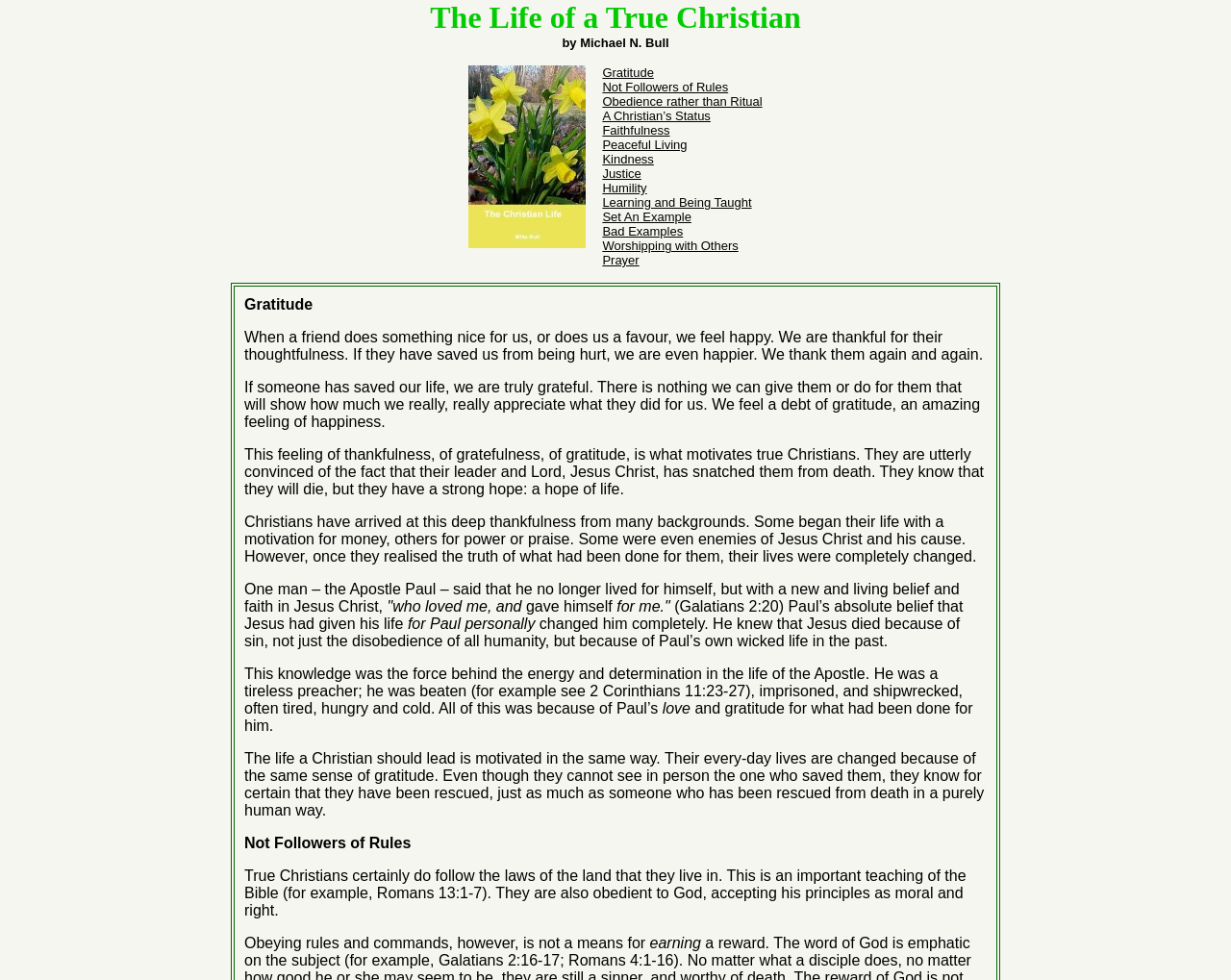Identify the bounding box coordinates of the area you need to click to perform the following instruction: "learn about Humility".

[0.489, 0.184, 0.525, 0.199]